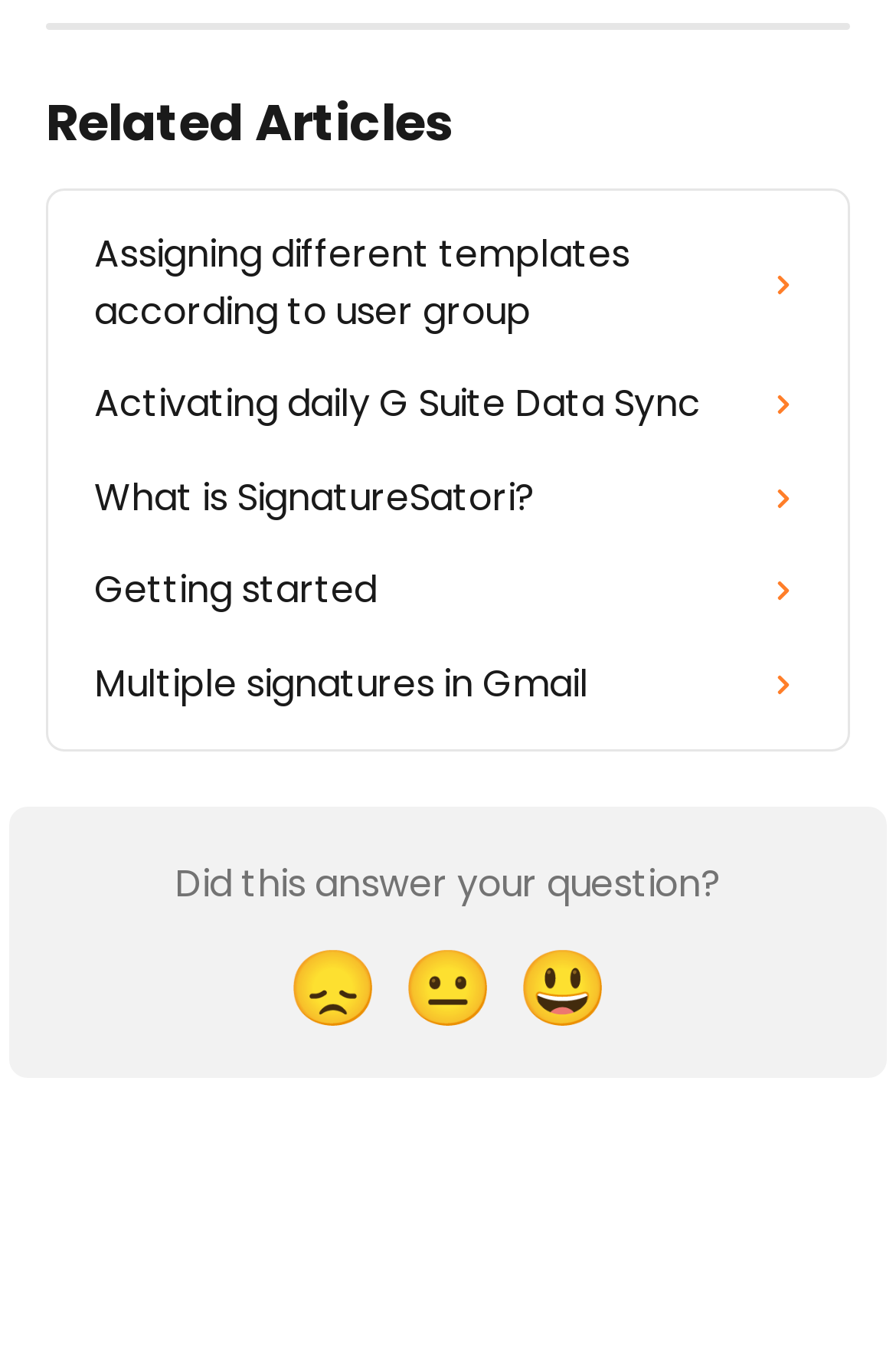Respond with a single word or short phrase to the following question: 
How many links are there in the webpage?

5